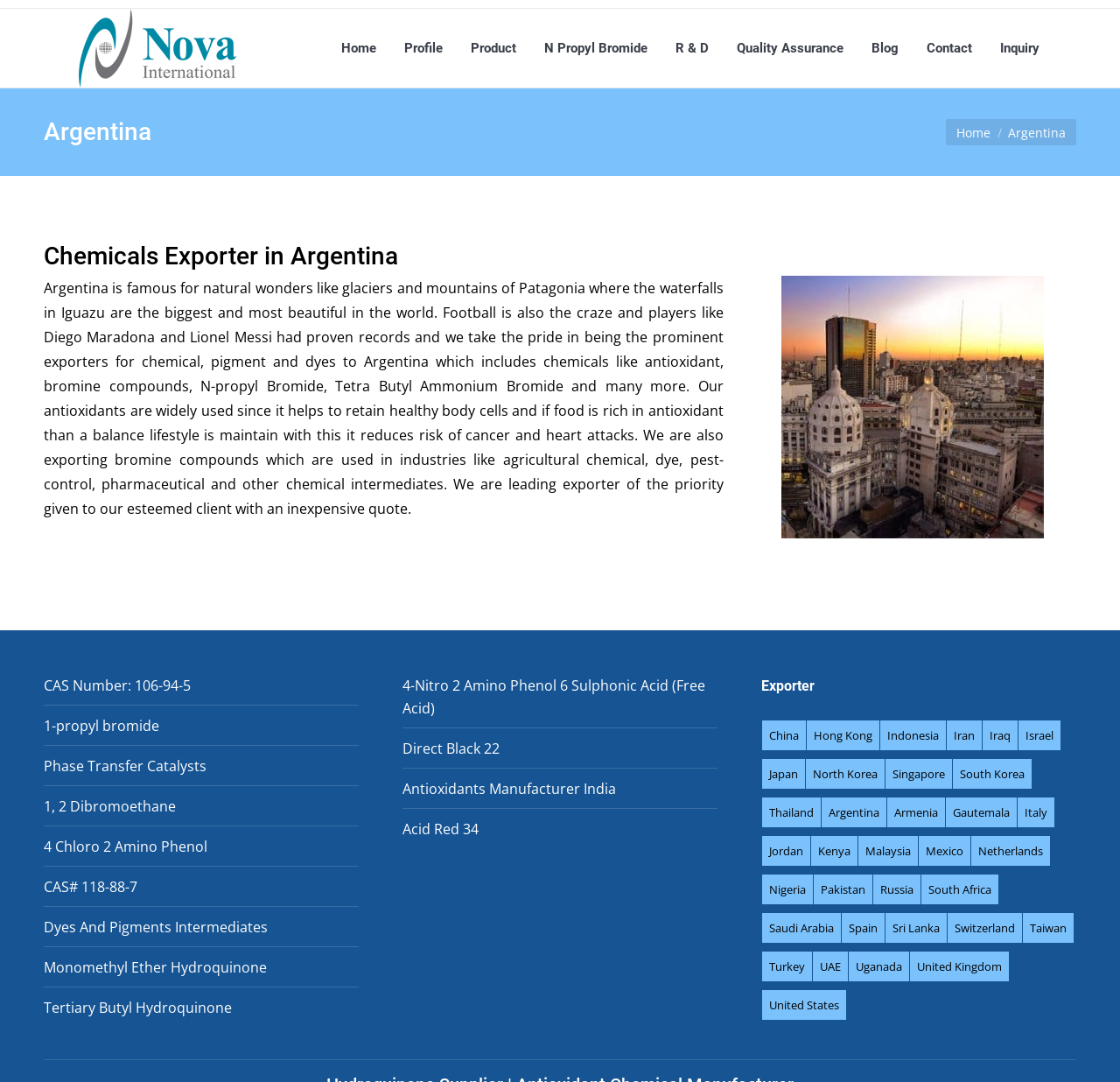Find the bounding box coordinates of the clickable region needed to perform the following instruction: "Click the 'Home' menu item". The coordinates should be provided as four float numbers between 0 and 1, i.e., [left, top, right, bottom].

[0.303, 0.02, 0.338, 0.069]